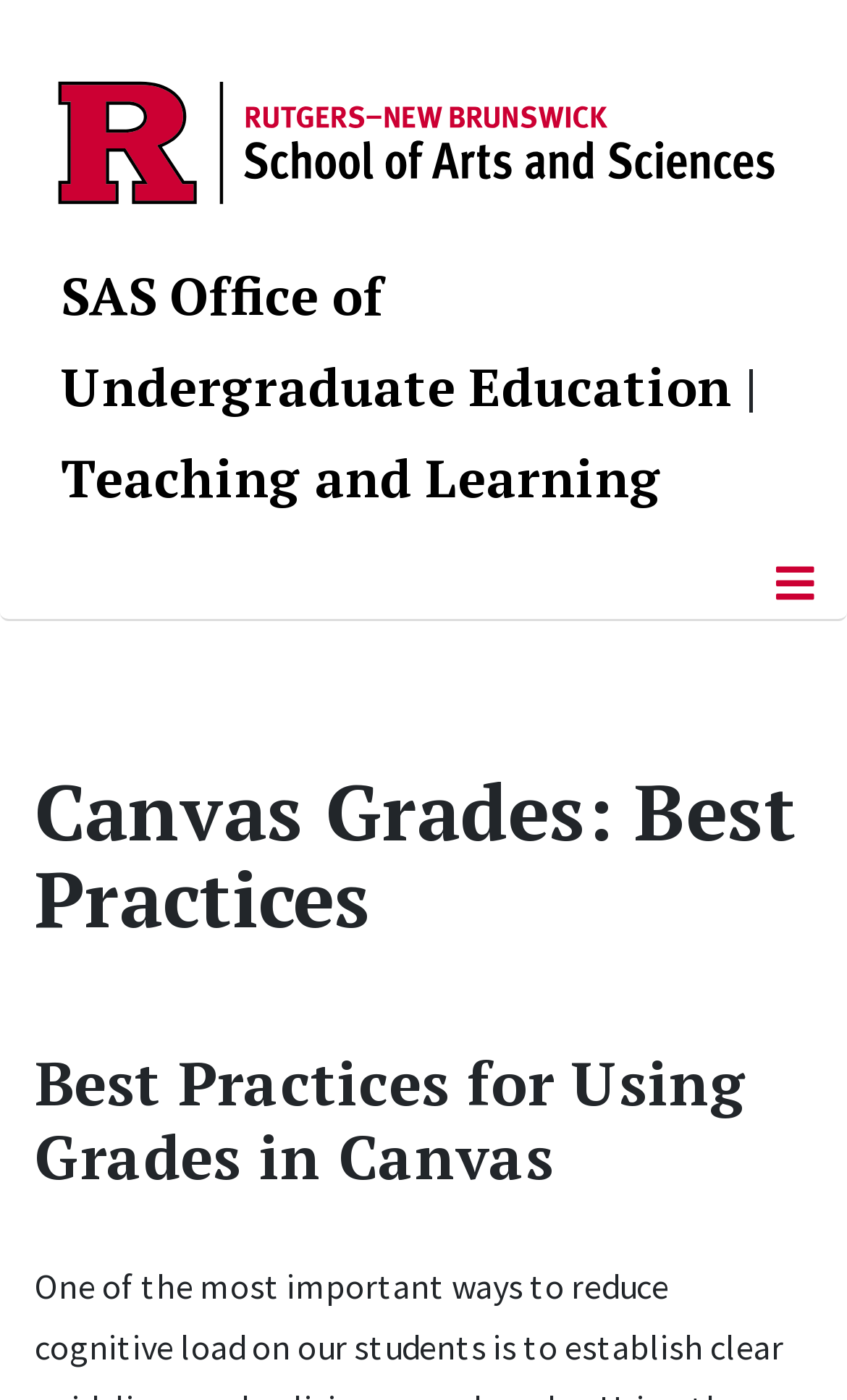Refer to the image and answer the question with as much detail as possible: What is the topic of the webpage?

The webpage has a heading 'Best Practices for Using Grades in Canvas' which suggests that the topic of the webpage is related to using grades in Canvas.